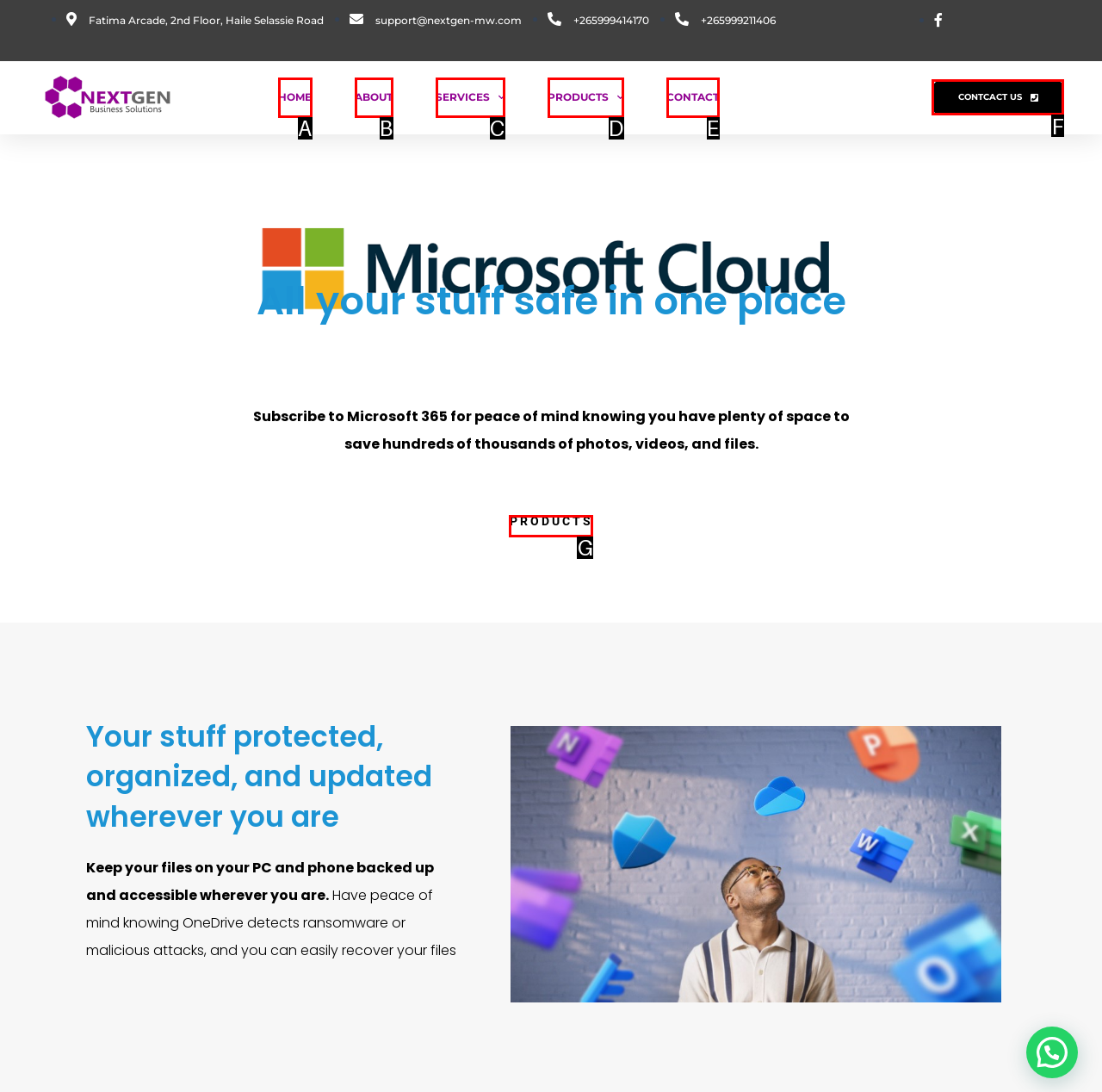Given the description: Contact, identify the matching option. Answer with the corresponding letter.

E